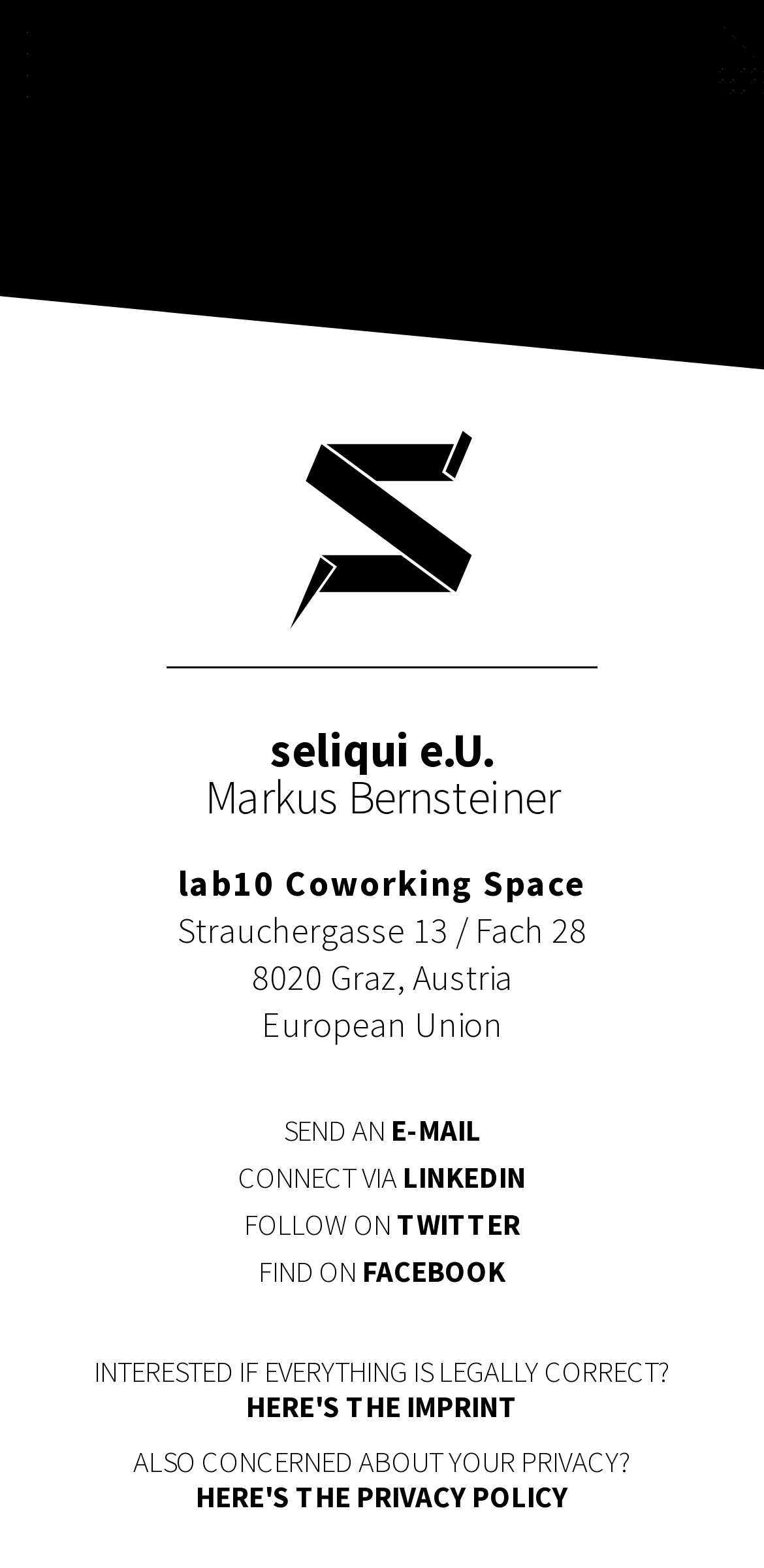Extract the bounding box coordinates for the UI element described by the text: "Find on Facebook". The coordinates should be in the form of [left, top, right, bottom] with values between 0 and 1.

[0.338, 0.799, 0.662, 0.823]